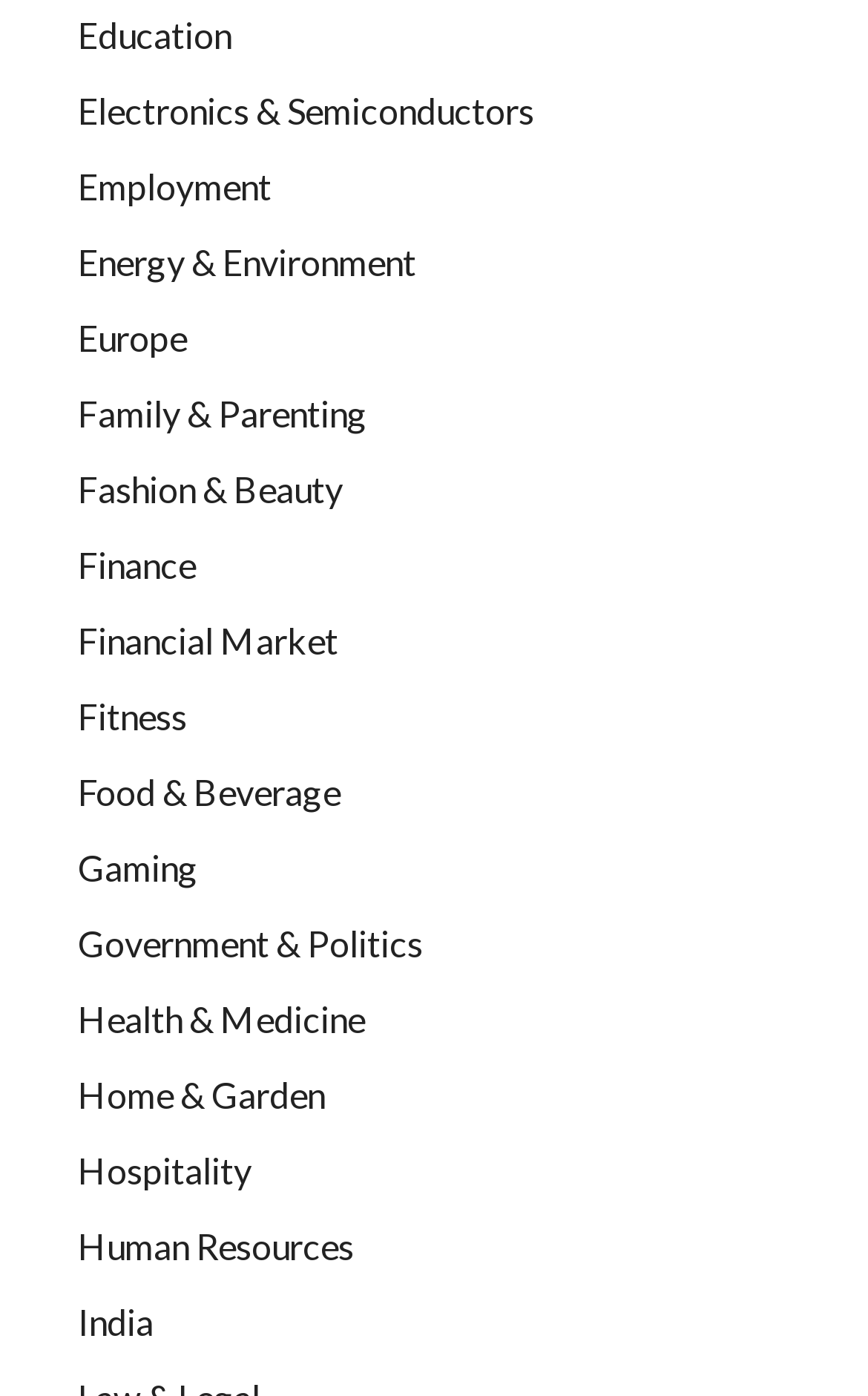Predict the bounding box coordinates of the UI element that matches this description: "Fashion & Beauty". The coordinates should be in the format [left, top, right, bottom] with each value between 0 and 1.

[0.09, 0.335, 0.395, 0.365]